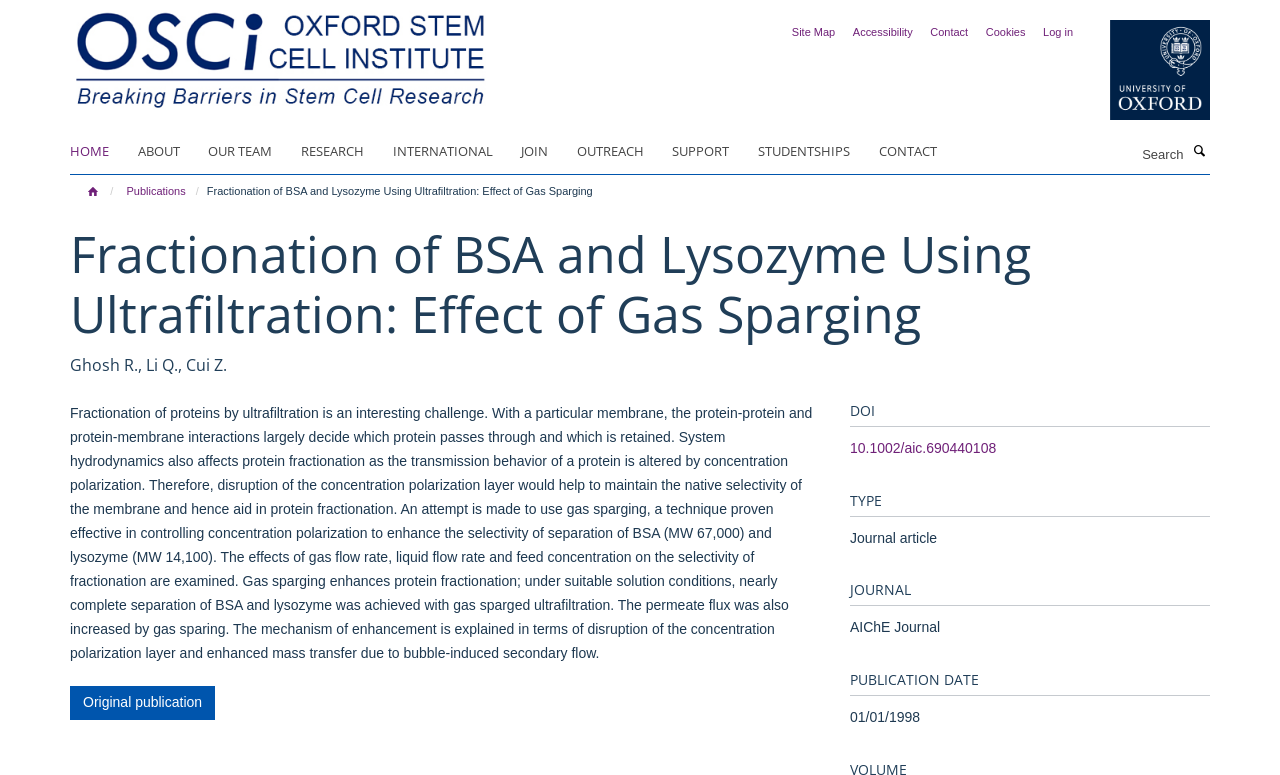Locate the bounding box coordinates of the area to click to fulfill this instruction: "Check the site map". The bounding box should be presented as four float numbers between 0 and 1, in the order [left, top, right, bottom].

[0.619, 0.034, 0.652, 0.049]